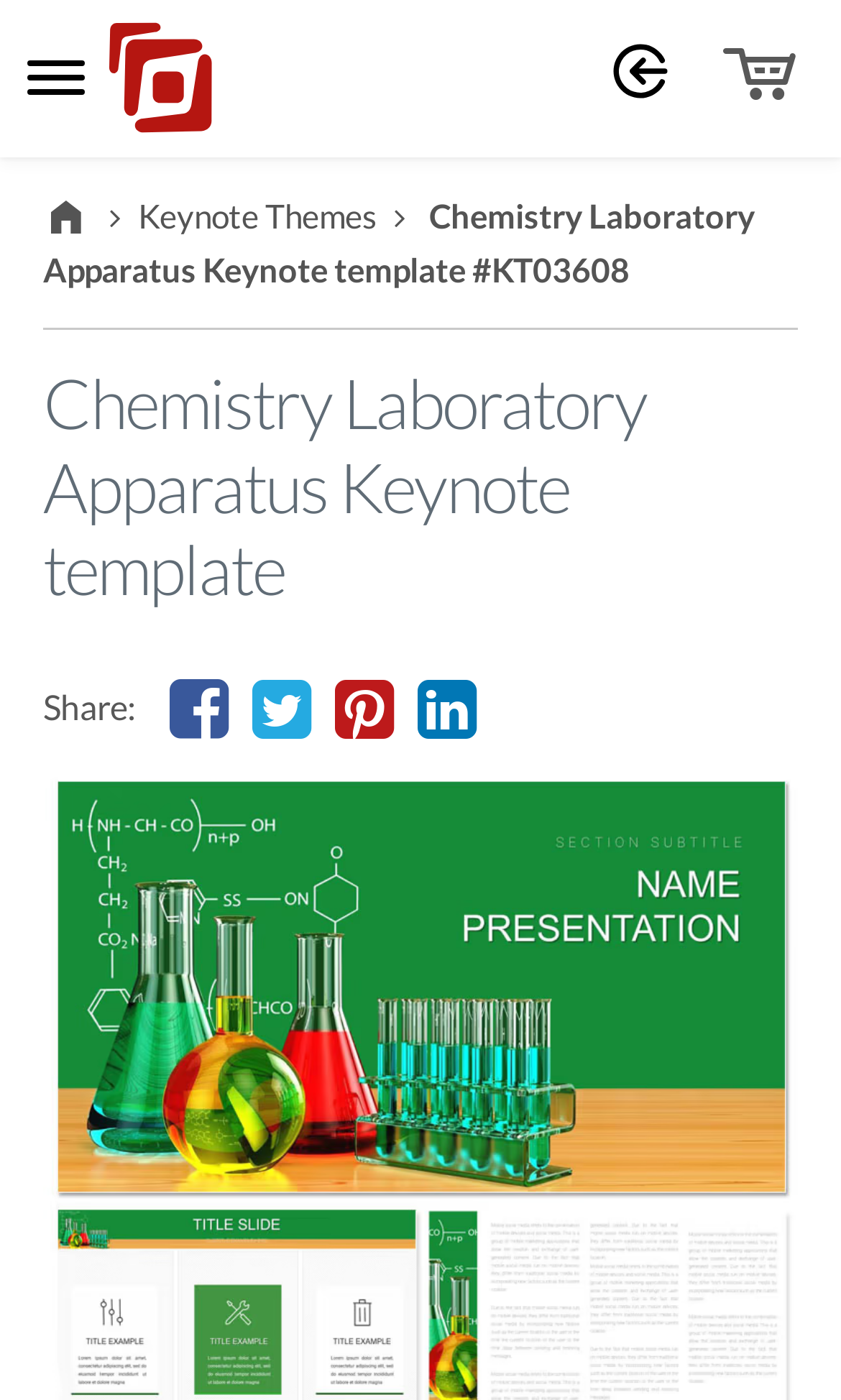Identify the bounding box coordinates of the clickable region required to complete the instruction: "Go to Imaginelayout". The coordinates should be given as four float numbers within the range of 0 and 1, i.e., [left, top, right, bottom].

[0.108, 0.0, 0.262, 0.112]